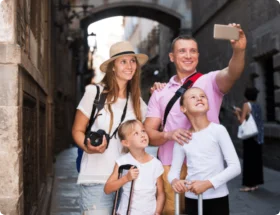Offer a detailed explanation of what is depicted in the image.

The image captures a joyful moment of a family posing for a selfie in a quaint, narrow street lined with historic architecture. The scene is set in a picturesque location, suggesting a vacation atmosphere. The family consists of two adults and two young children. The woman, wearing a straw hat and holding a camera, stands on the left, while the man, dressed in a casual pink shirt, is seen taking the selfie with his phone. The children are playfully positioned between them, with the girl on the right sporting a cheerful smile, while the young girl next to her, holding onto a suitcase, looks excitedly at the camera. This lively snapshot perfectly encapsulates the essence of family travel and the joy of exploring new places together.